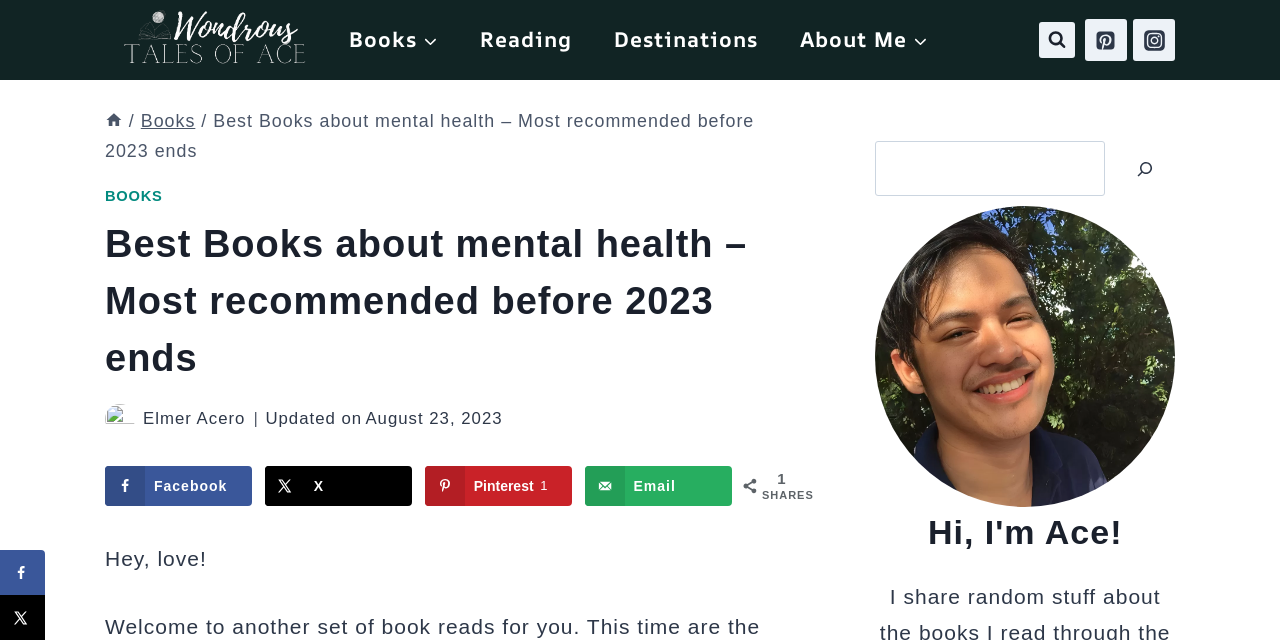Please locate and generate the primary heading on this webpage.

Best Books about mental health – Most recommended before 2023 ends